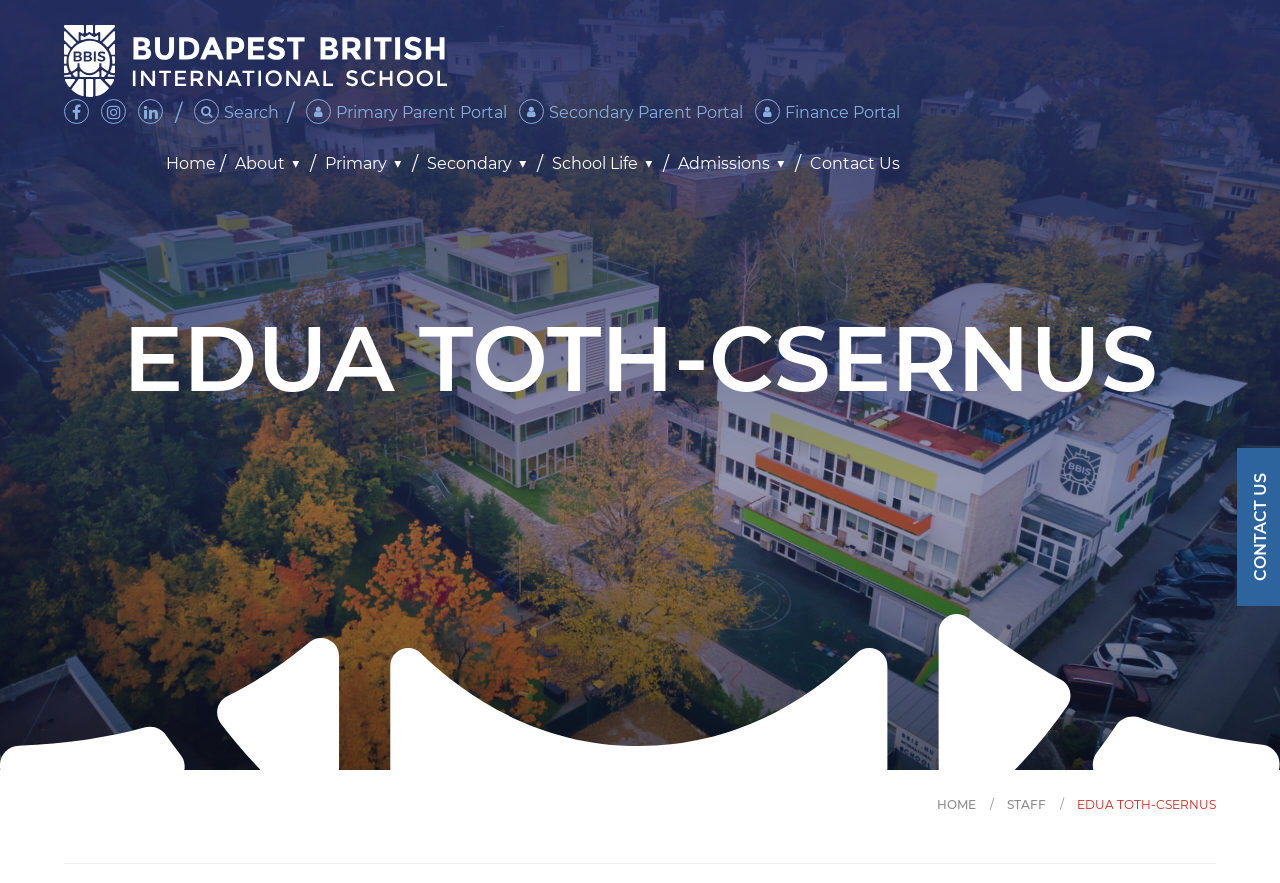Reply to the question with a single word or phrase:
How many portals are listed?

3